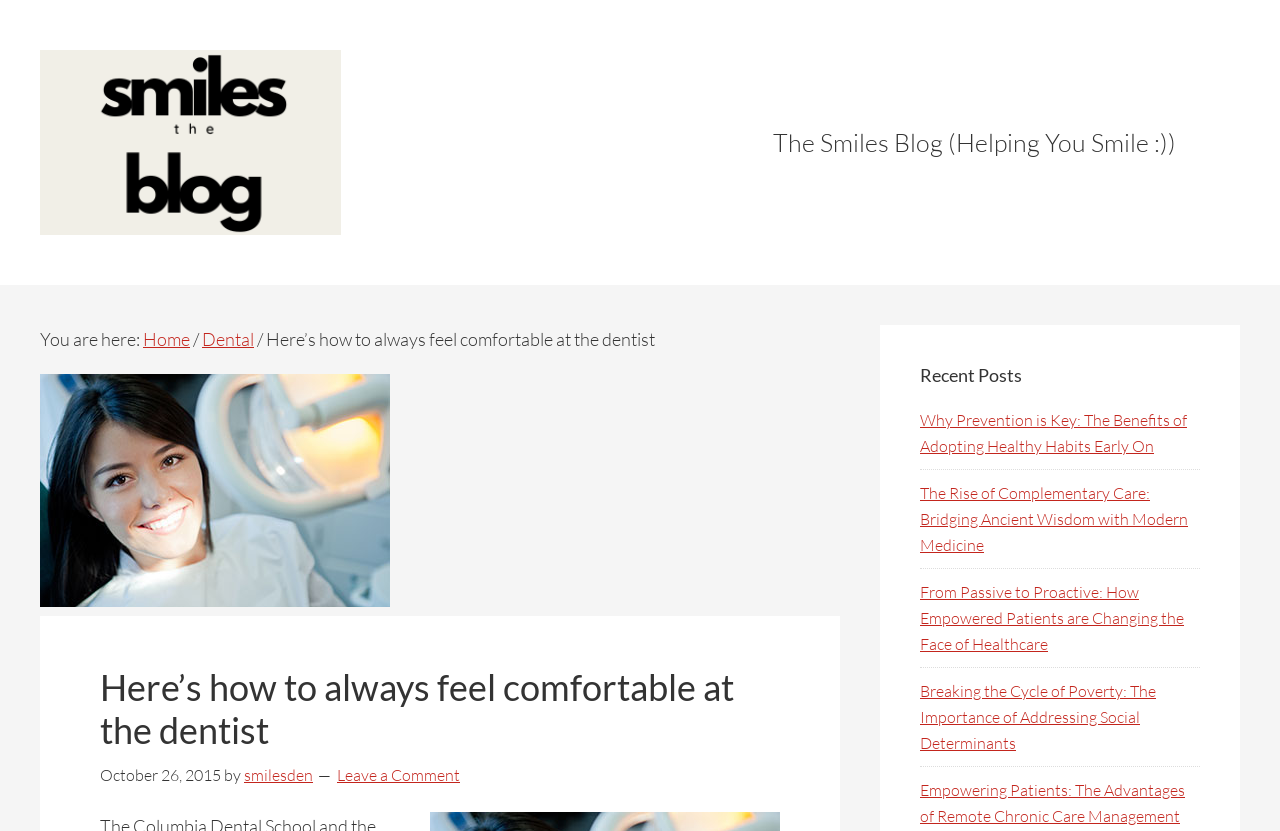What is the name of the blog?
Please use the image to deliver a detailed and complete answer.

I found the answer by looking at the top-left corner of the webpage, where it says 'The Smiles Blog' in a prominent font, indicating that it's the name of the blog.